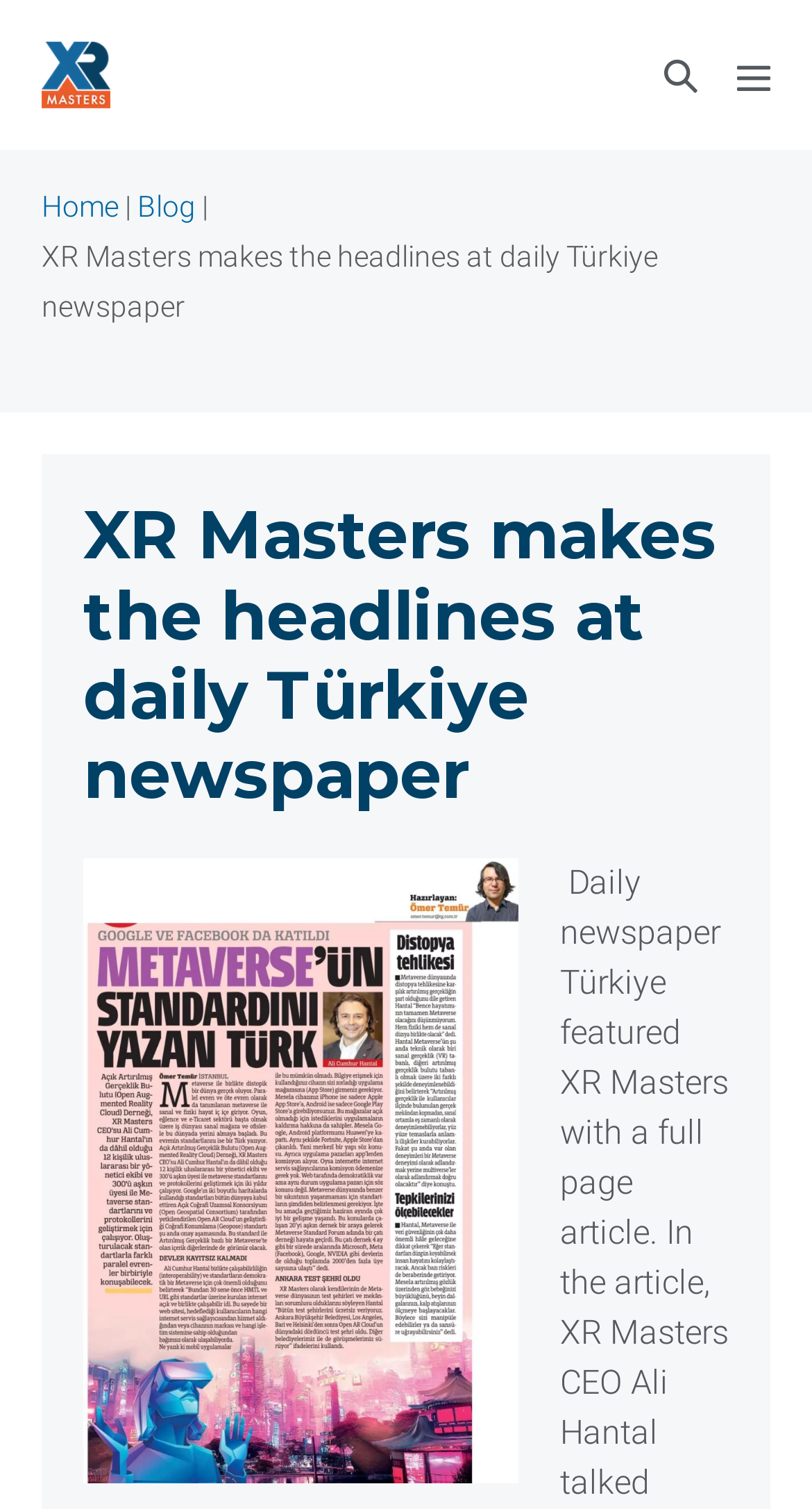What is the text content of the header element?
Based on the image, give a one-word or short phrase answer.

XR Masters makes the headlines at daily Türkiye newspaper